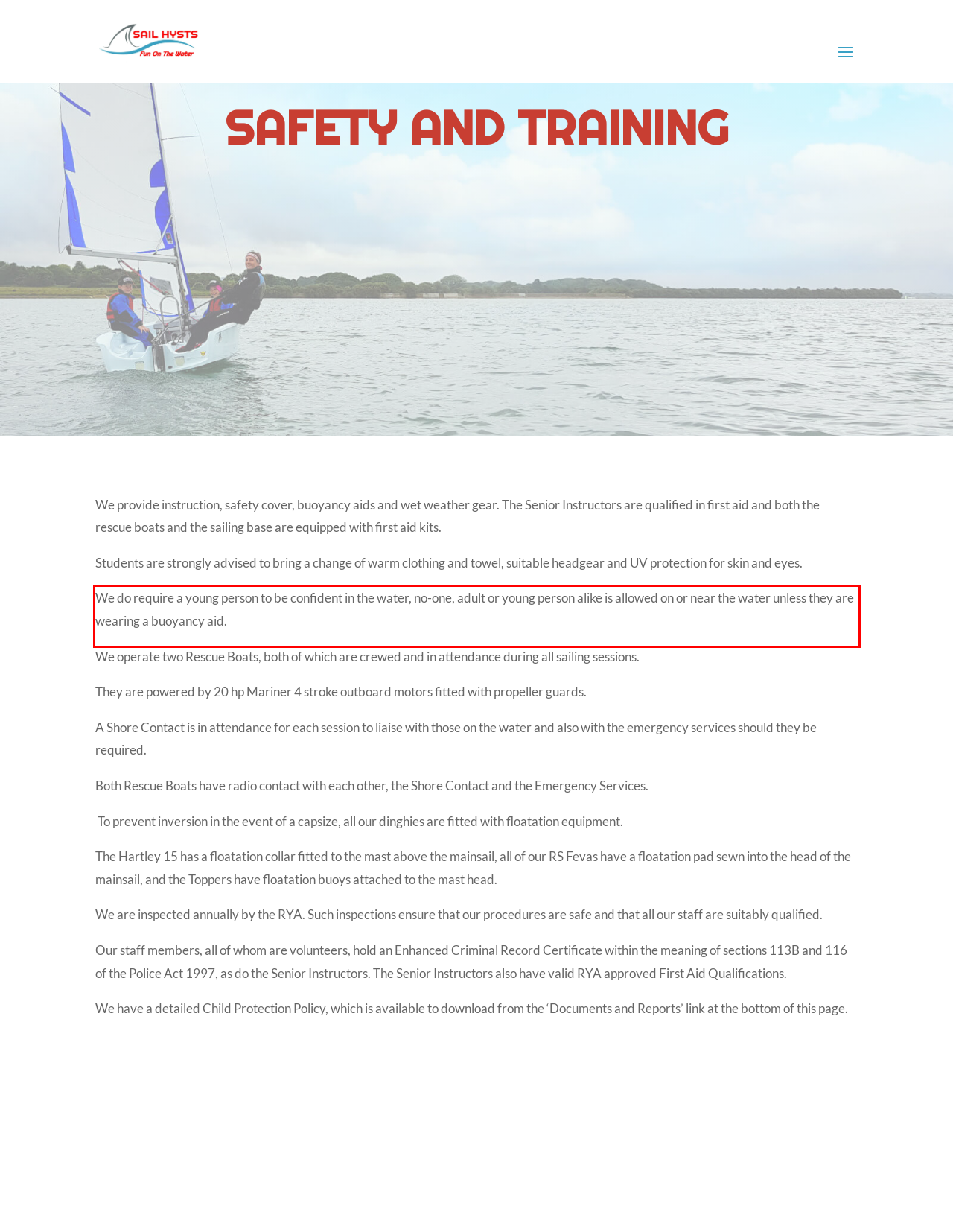You are provided with a screenshot of a webpage that includes a red bounding box. Extract and generate the text content found within the red bounding box.

We do require a young person to be confident in the water, no-one, adult or young person alike is allowed on or near the water unless they are wearing a buoyancy aid.